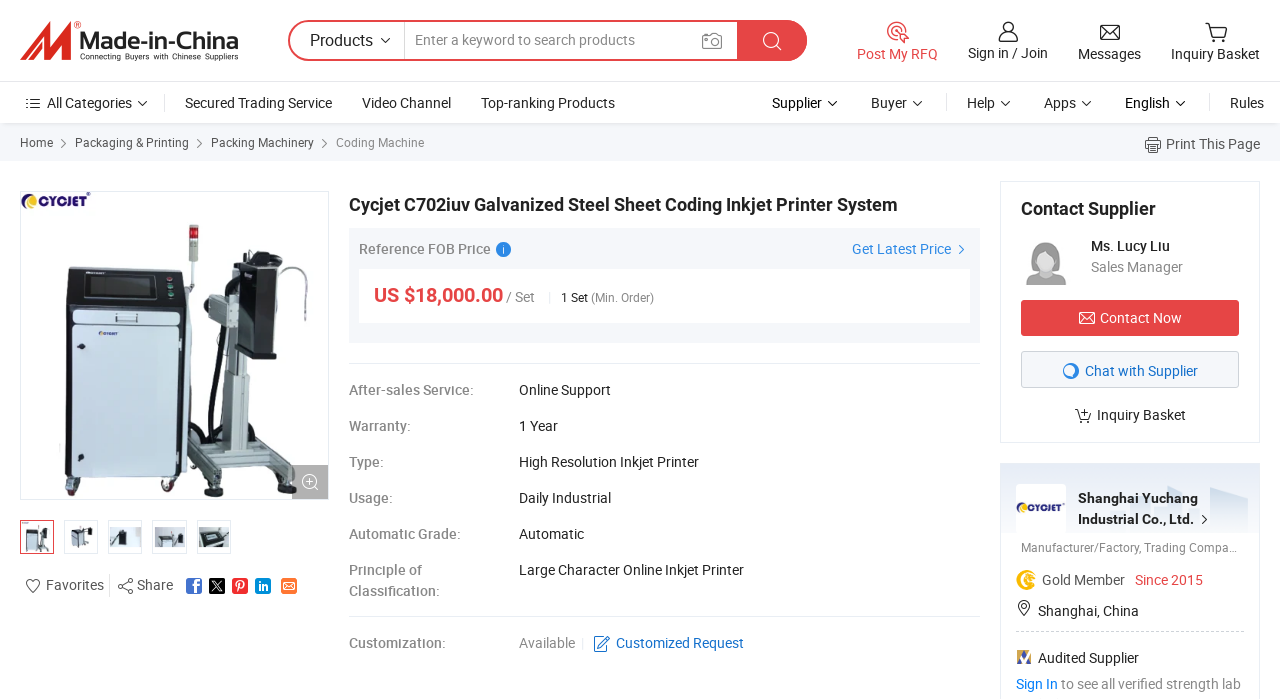Is customization available?
Provide a well-explained and detailed answer to the question.

I found the answer by looking at the table with the heading 'Product Details' and finding the row with the header 'Customization:' which has the value 'Available | Customized Request'.